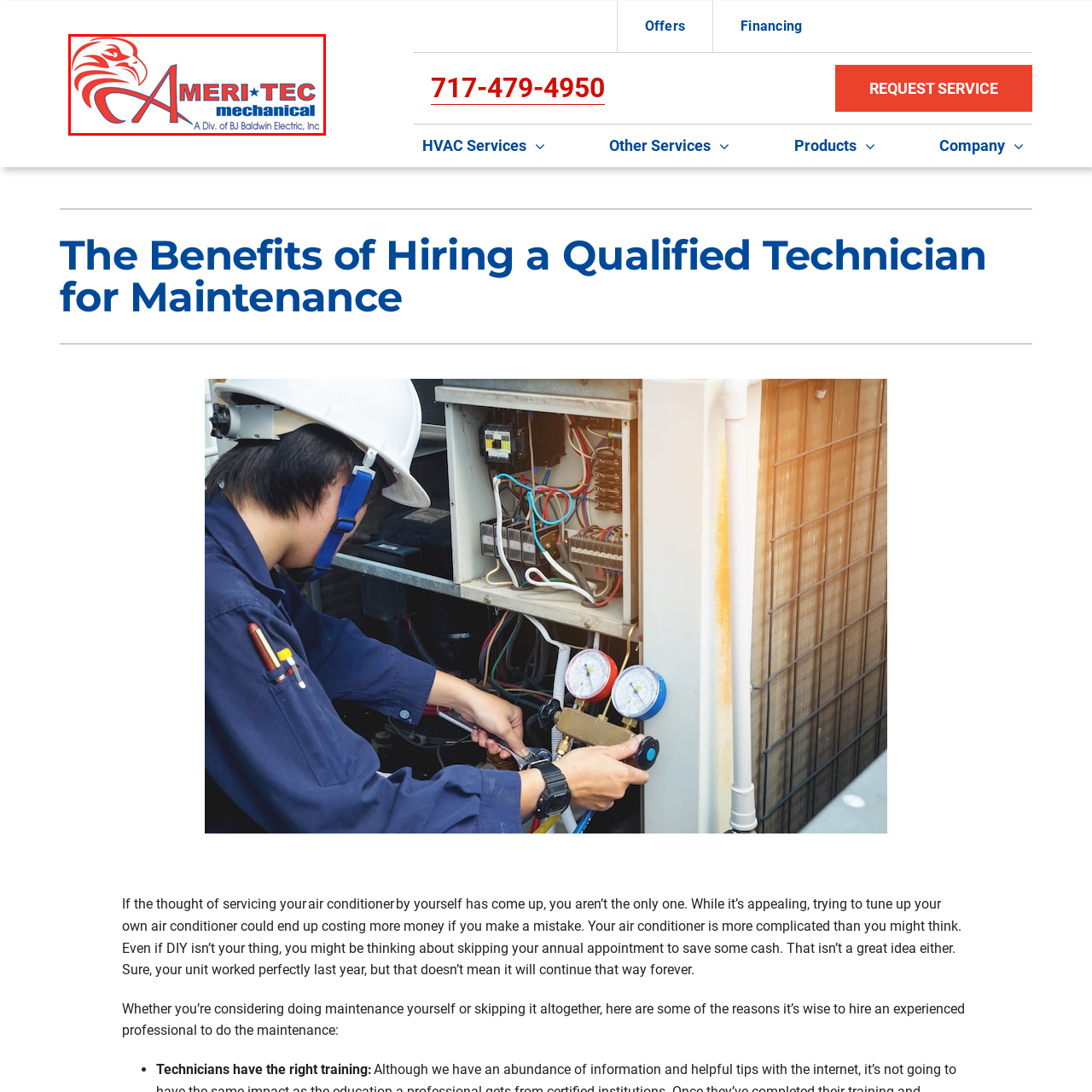Observe the section highlighted in yellow, What industry does Ameri-Tec Mechanical focus on? 
Please respond using a single word or phrase.

Mechanical and HVAC systems